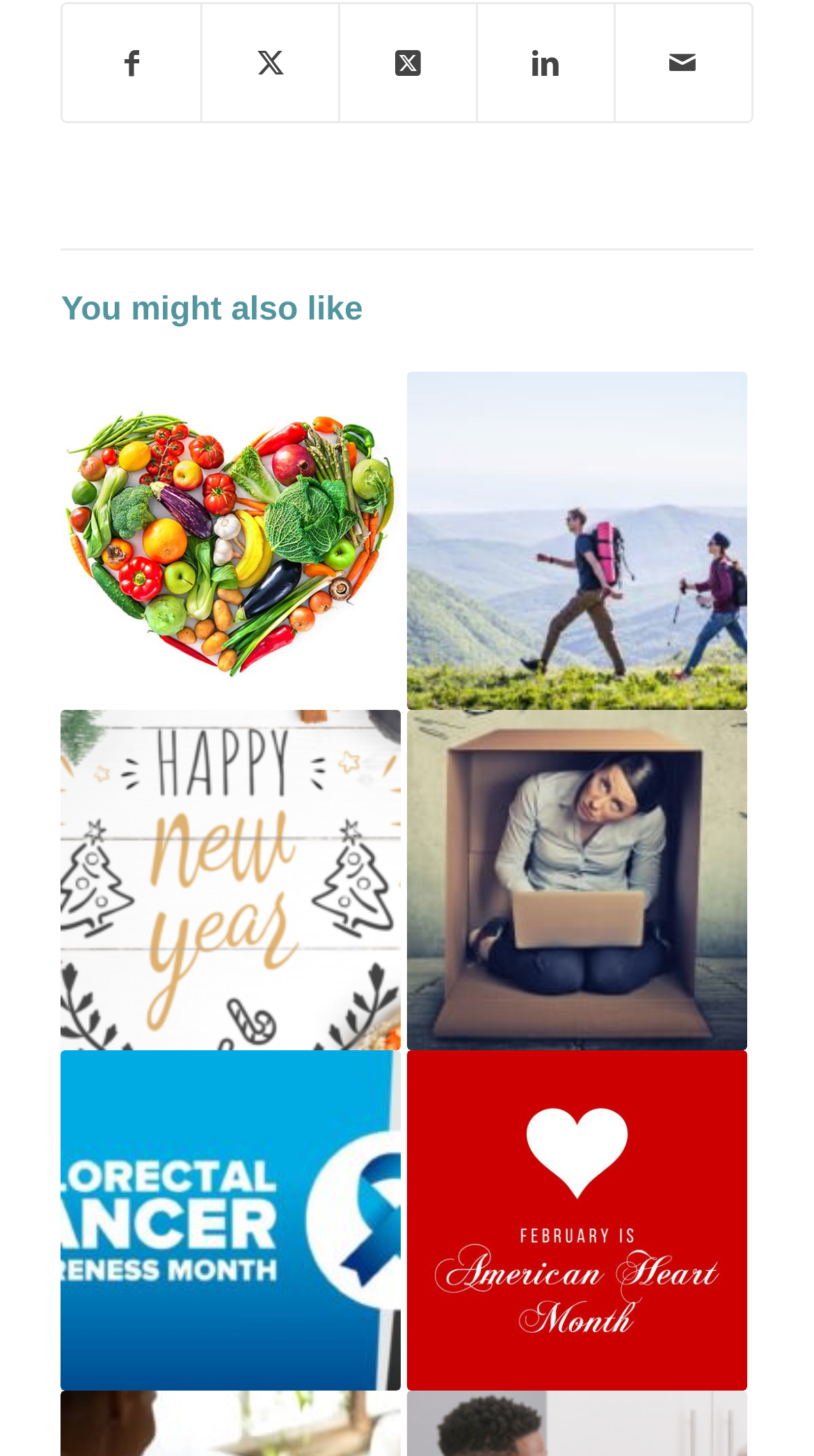Using the element description: "Share by Mail", determine the bounding box coordinates. The coordinates should be in the format [left, top, right, bottom], with values between 0 and 1.

[0.756, 0.002, 0.922, 0.083]